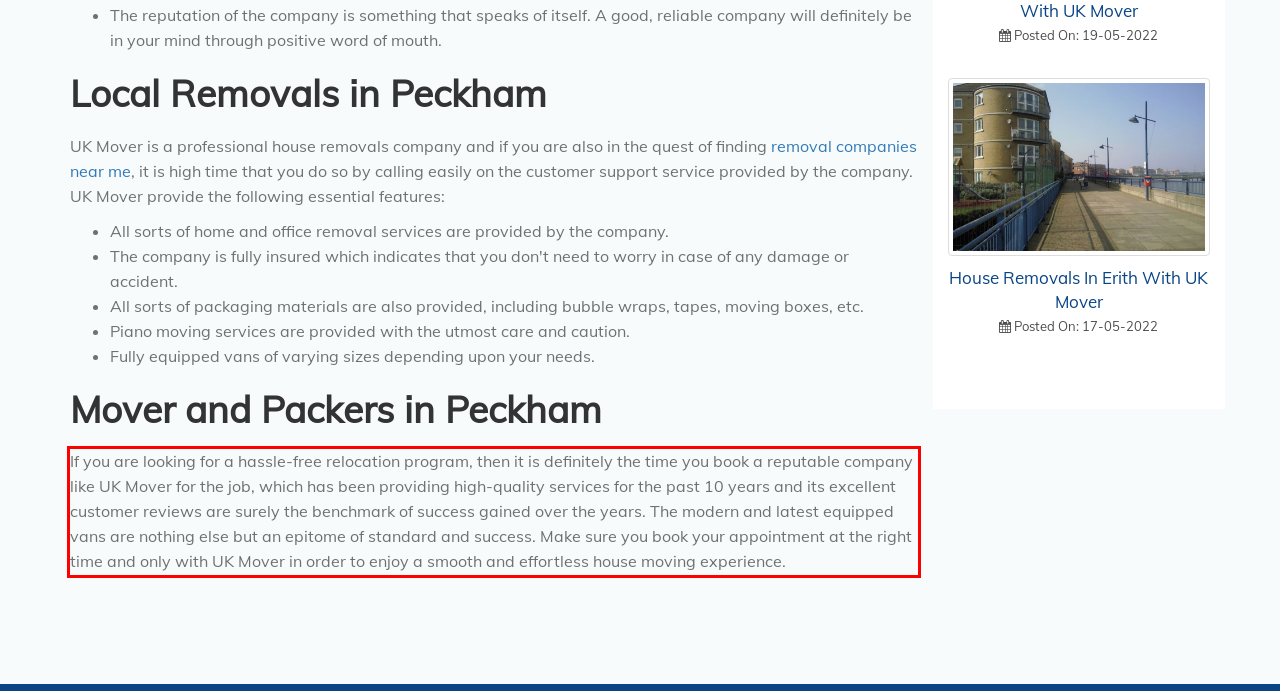Examine the webpage screenshot and use OCR to obtain the text inside the red bounding box.

If you are looking for a hassle-free relocation program, then it is definitely the time you book a reputable company like UK Mover for the job, which has been providing high-quality services for the past 10 years and its excellent customer reviews are surely the benchmark of success gained over the years. The modern and latest equipped vans are nothing else but an epitome of standard and success. Make sure you book your appointment at the right time and only with UK Mover in order to enjoy a smooth and effortless house moving experience.